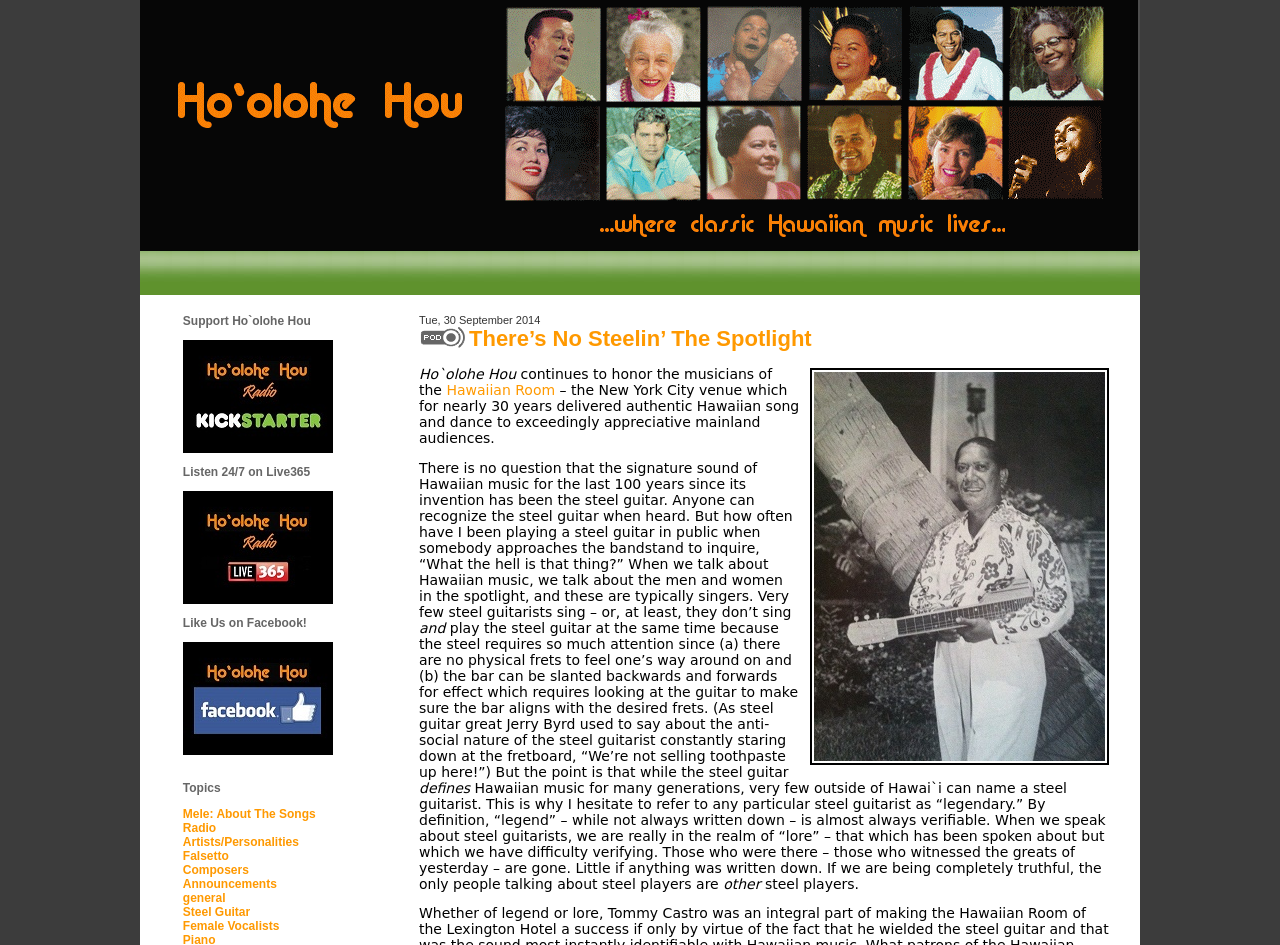Please determine the bounding box coordinates of the clickable area required to carry out the following instruction: "Click the 'Mele: About The Songs' link". The coordinates must be four float numbers between 0 and 1, represented as [left, top, right, bottom].

[0.143, 0.854, 0.247, 0.869]